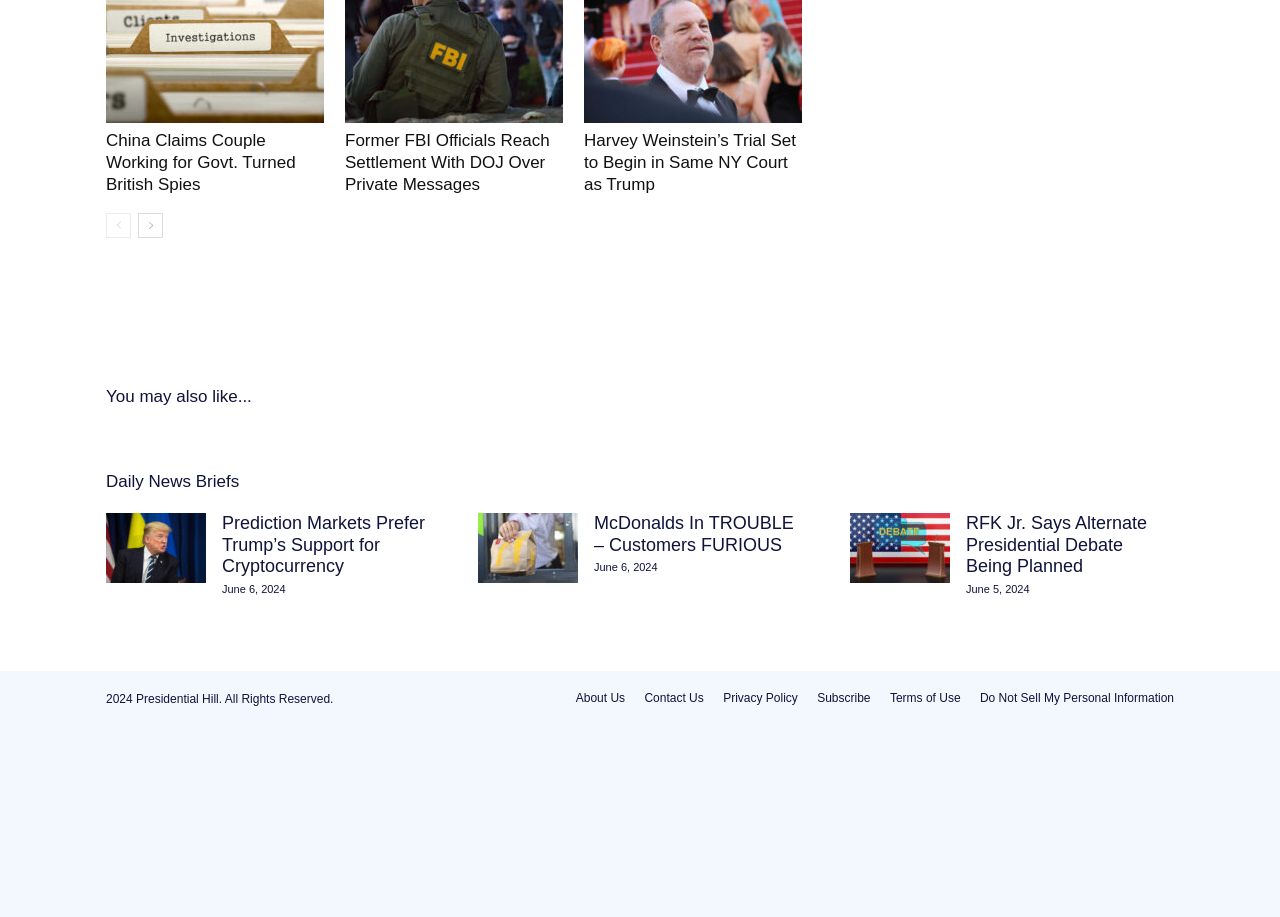What is the copyright information at the bottom of the page?
Using the image as a reference, answer with just one word or a short phrase.

2024 Presidential Hill. All Rights Reserved.